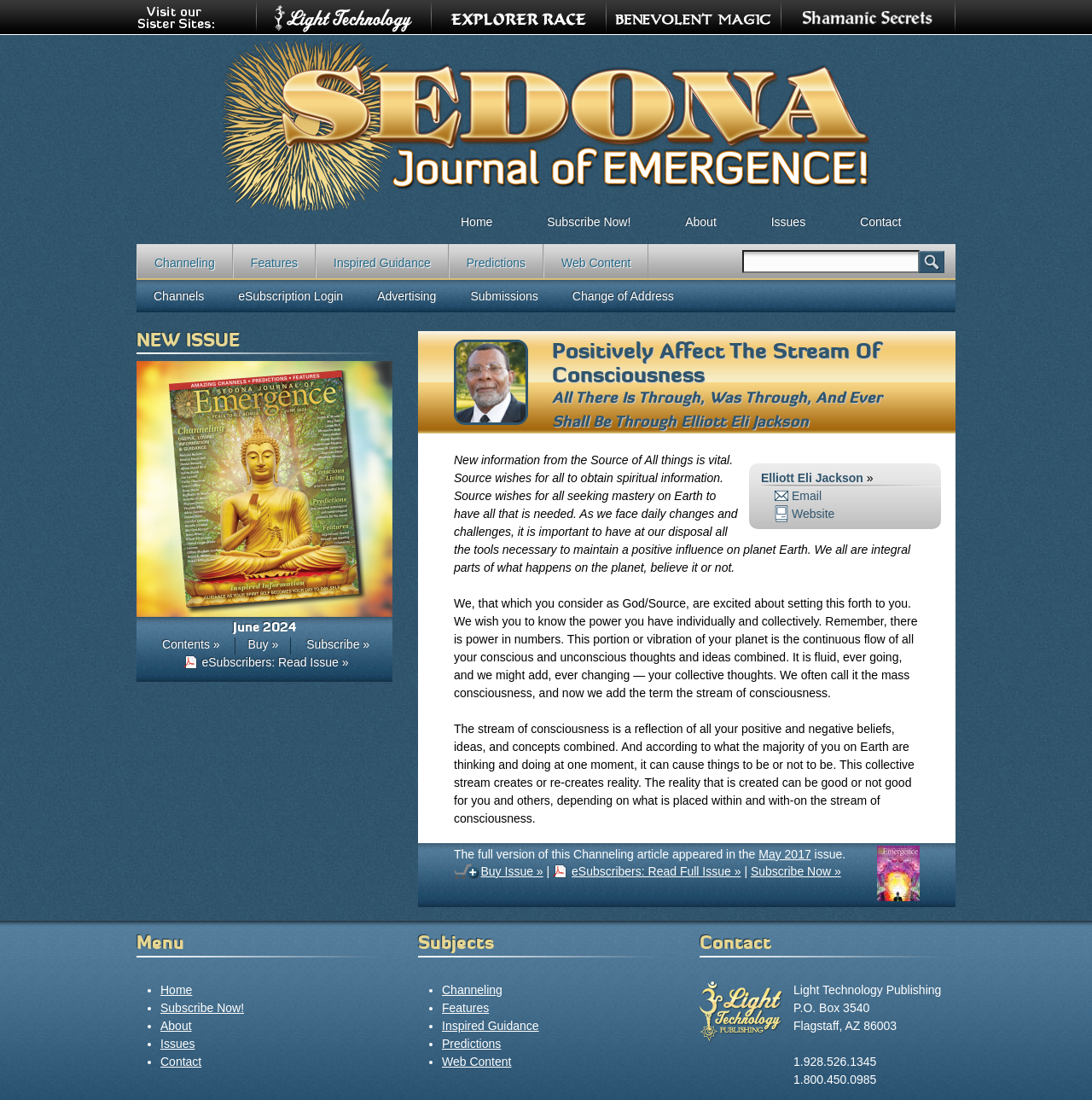Answer the question with a brief word or phrase:
What is the topic of the article?

Stream of Consciousness